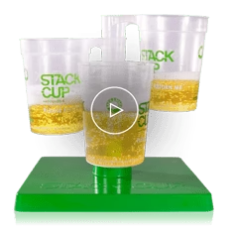What is the purpose of the circular play button overlay?
Kindly answer the question with as much detail as you can.

The circular play button overlay in the design suggests a dynamic video aspect that likely illustrates the functionality and advantages of the STACK-CUP™ system, highlighting its benefits in reducing waste and enhancing customer experience.